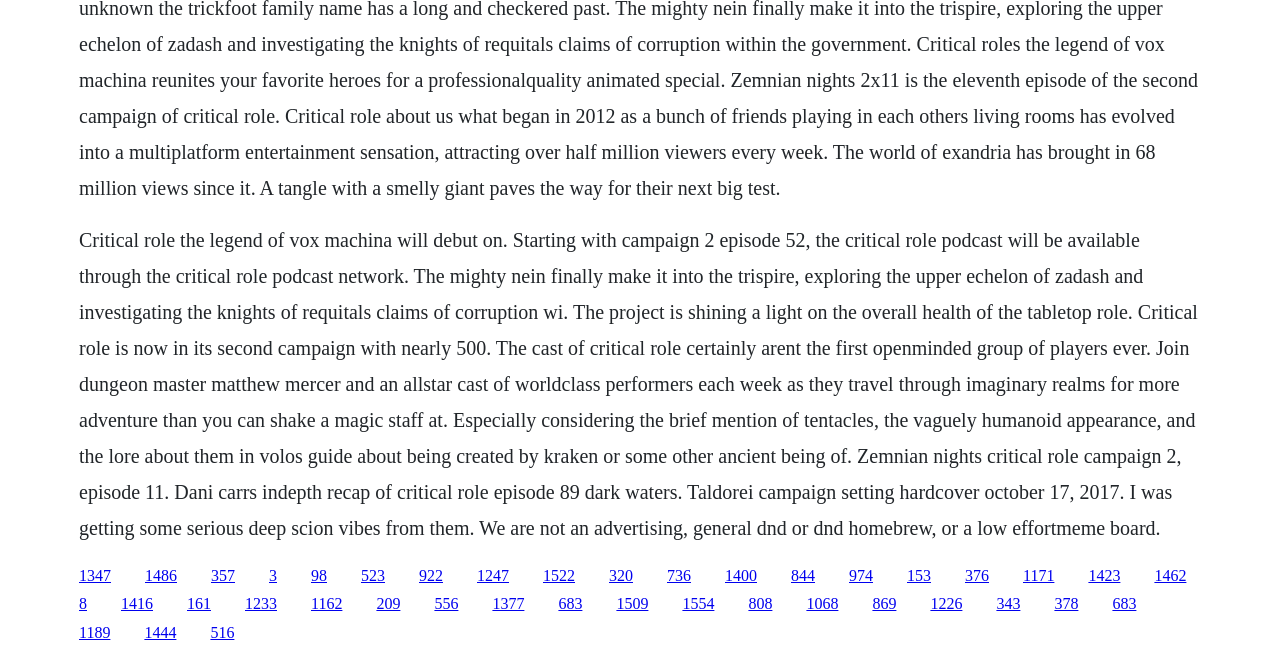Please identify the bounding box coordinates of the element that needs to be clicked to execute the following command: "visit the WHO page". Provide the bounding box using four float numbers between 0 and 1, formatted as [left, top, right, bottom].

None